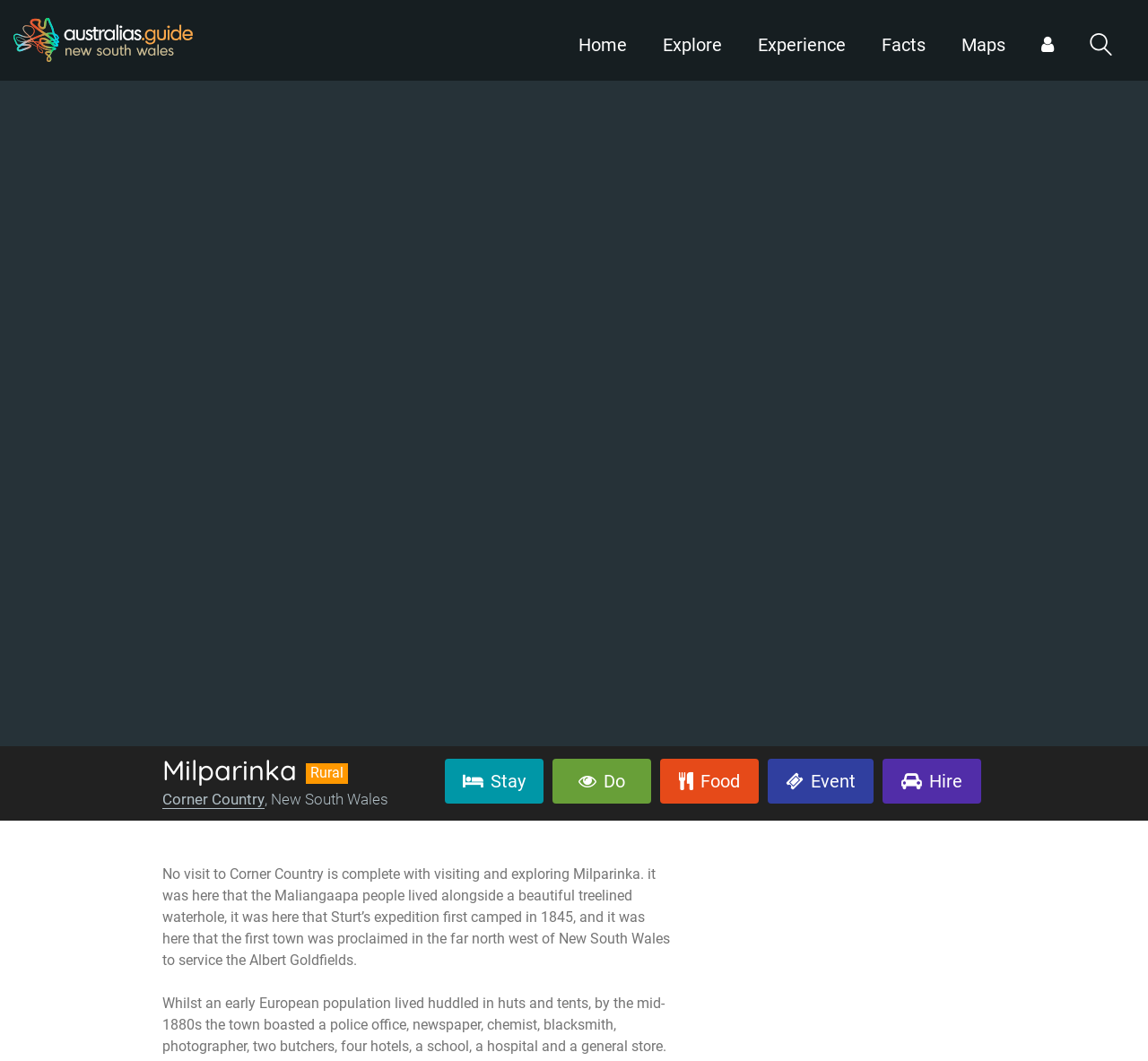Locate the bounding box coordinates of the clickable region to complete the following instruction: "Click the Home link."

[0.504, 0.0, 0.546, 0.076]